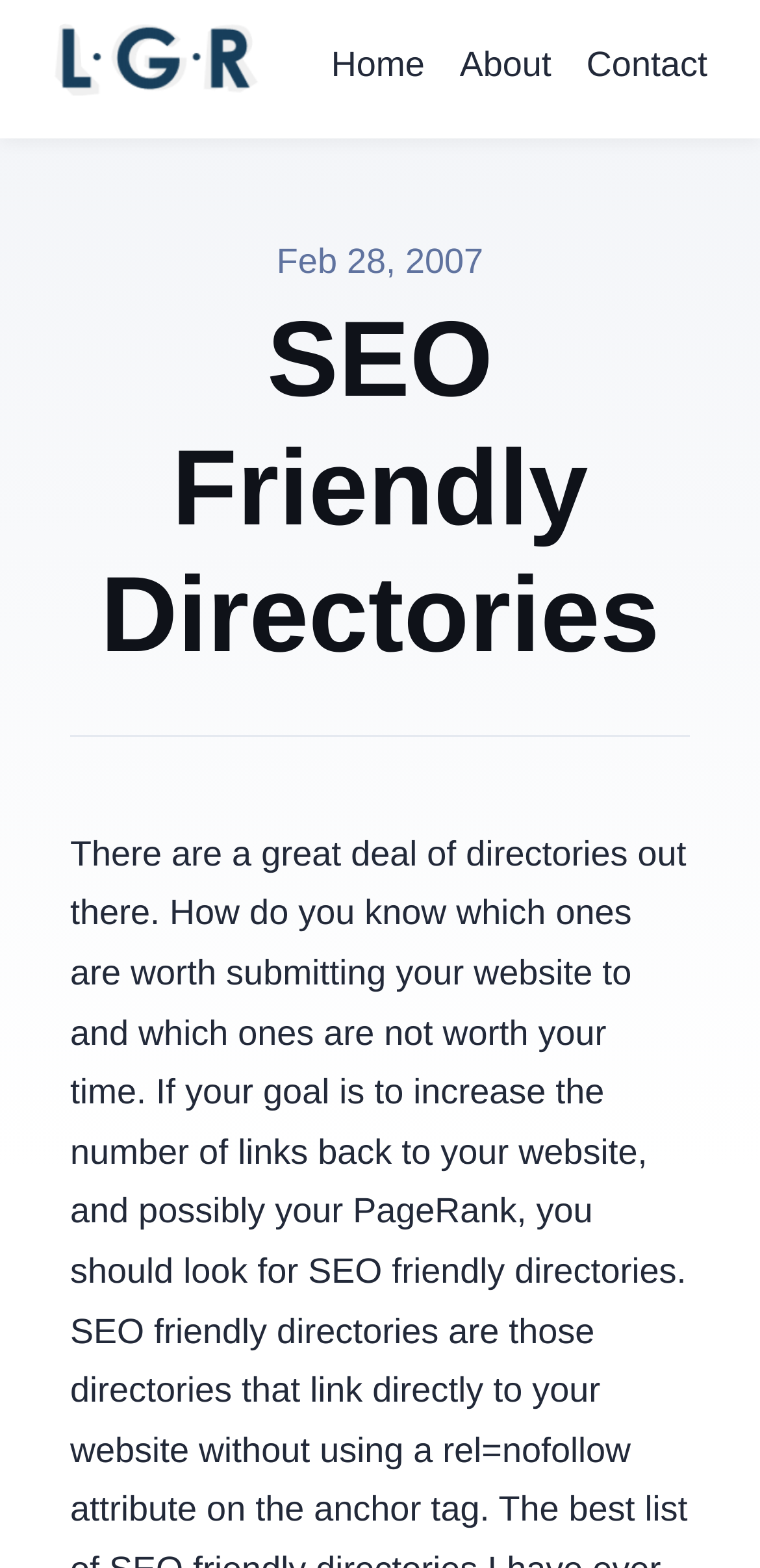What is the orientation of the separator?
Refer to the image and provide a thorough answer to the question.

I found a separator element on the page with an orientation attribute set to 'horizontal', which indicates its orientation.